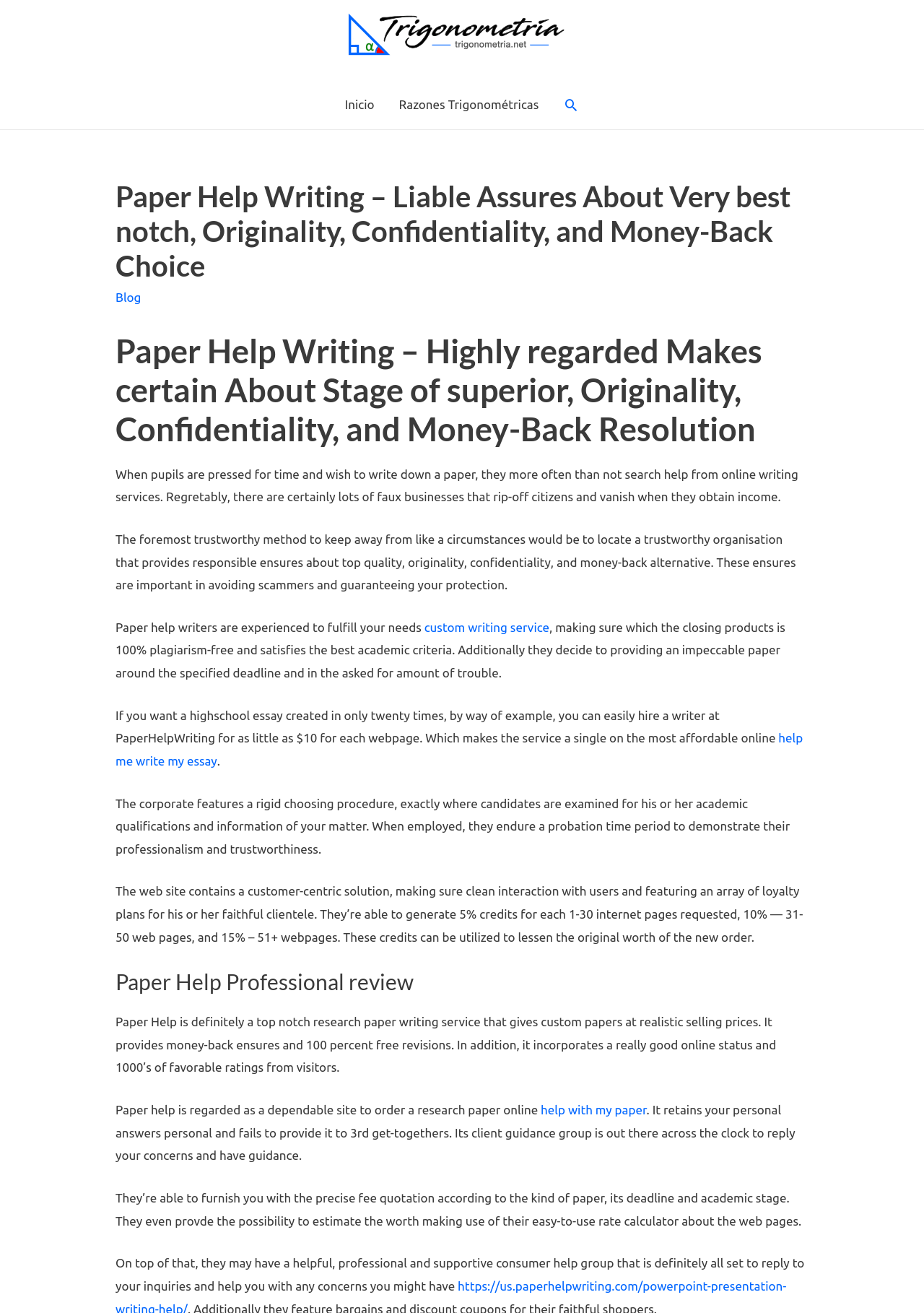Respond to the following question using a concise word or phrase: 
What is the benefit of the customer-centric approach?

Clean interaction and loyalty plans